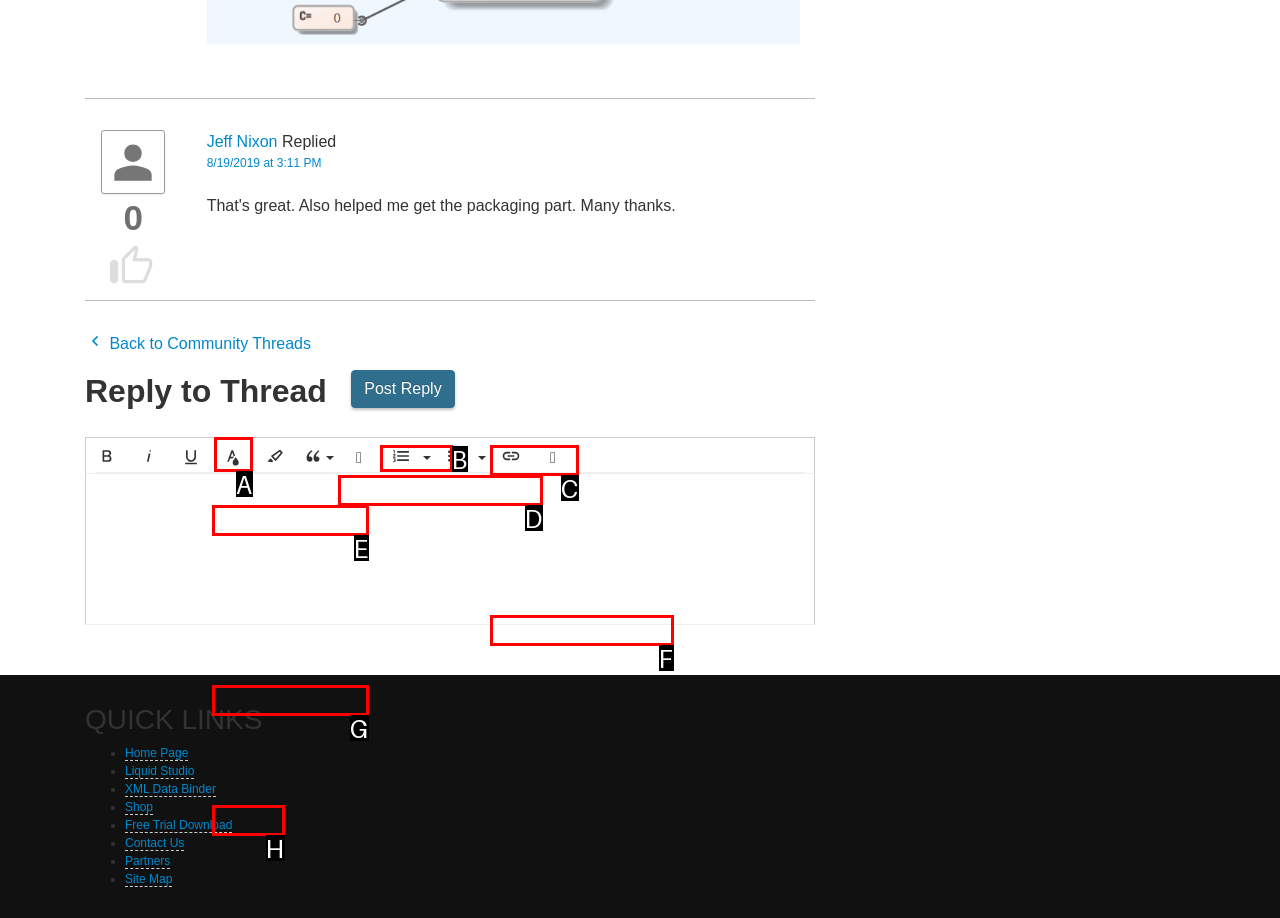Based on the description: Courier New
Select the letter of the corresponding UI element from the choices provided.

E